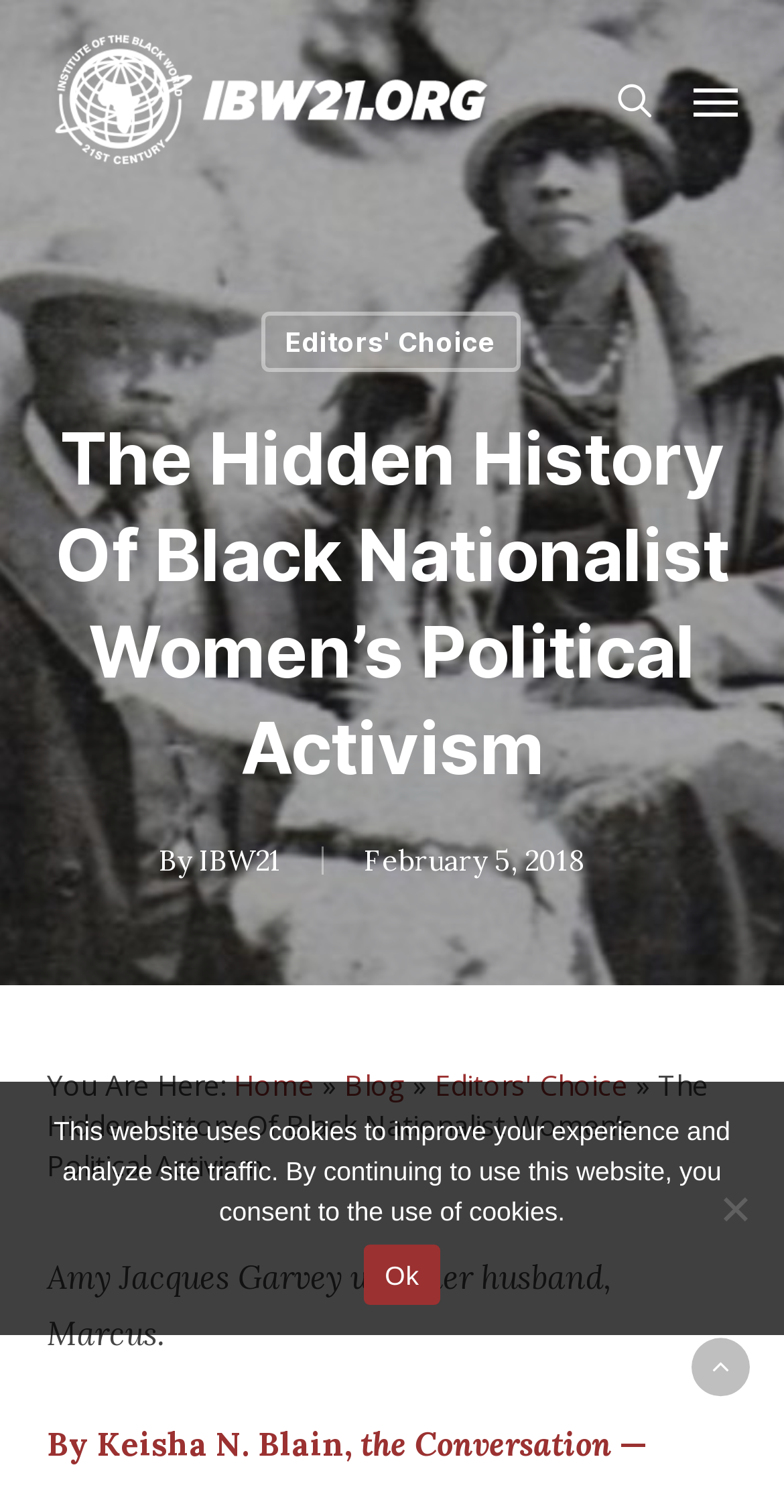Answer the following in one word or a short phrase: 
When was the article published?

February 5, 2018